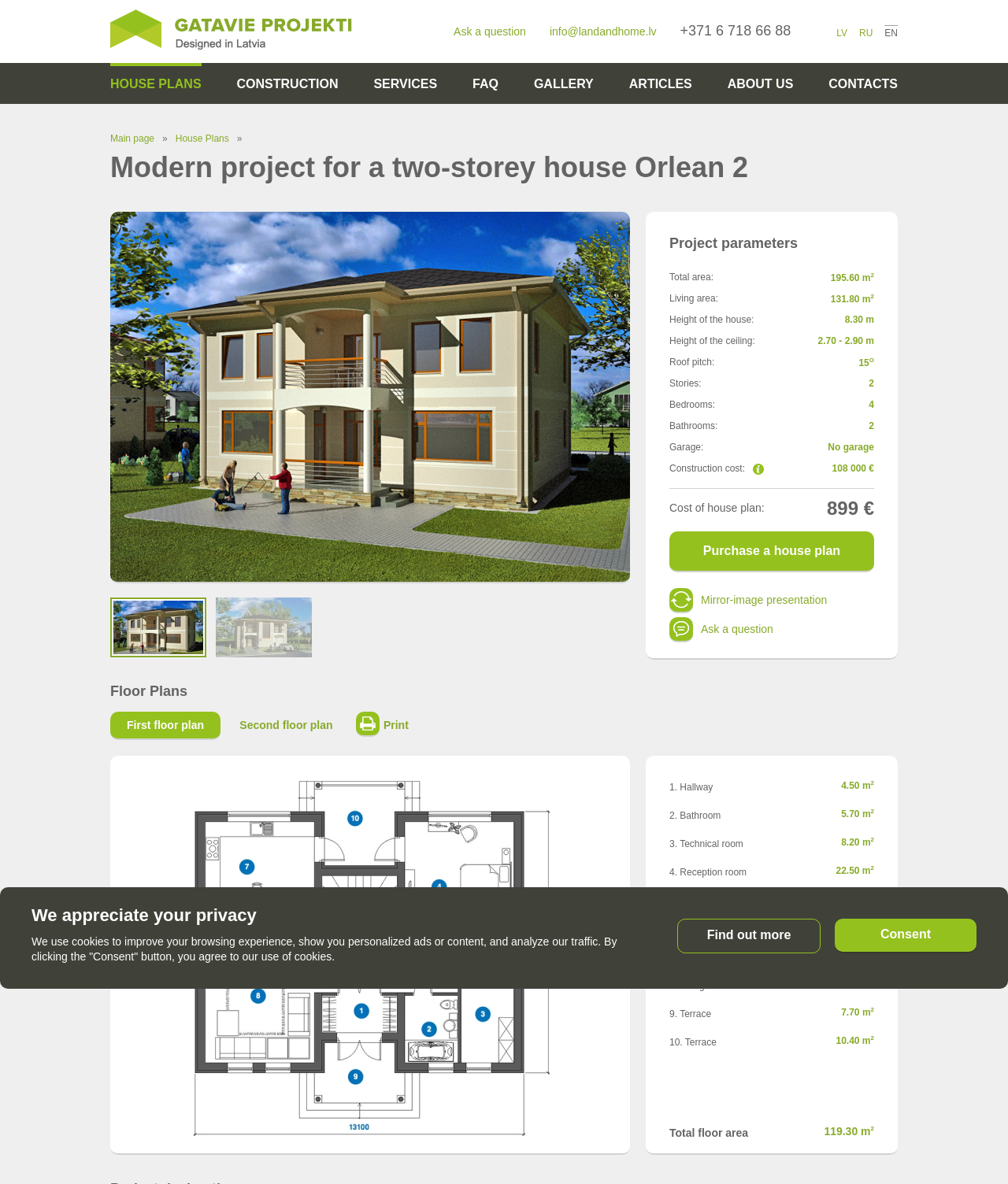Identify the text that serves as the heading for the webpage and generate it.

Modern project for a two-storey house Orlean 2